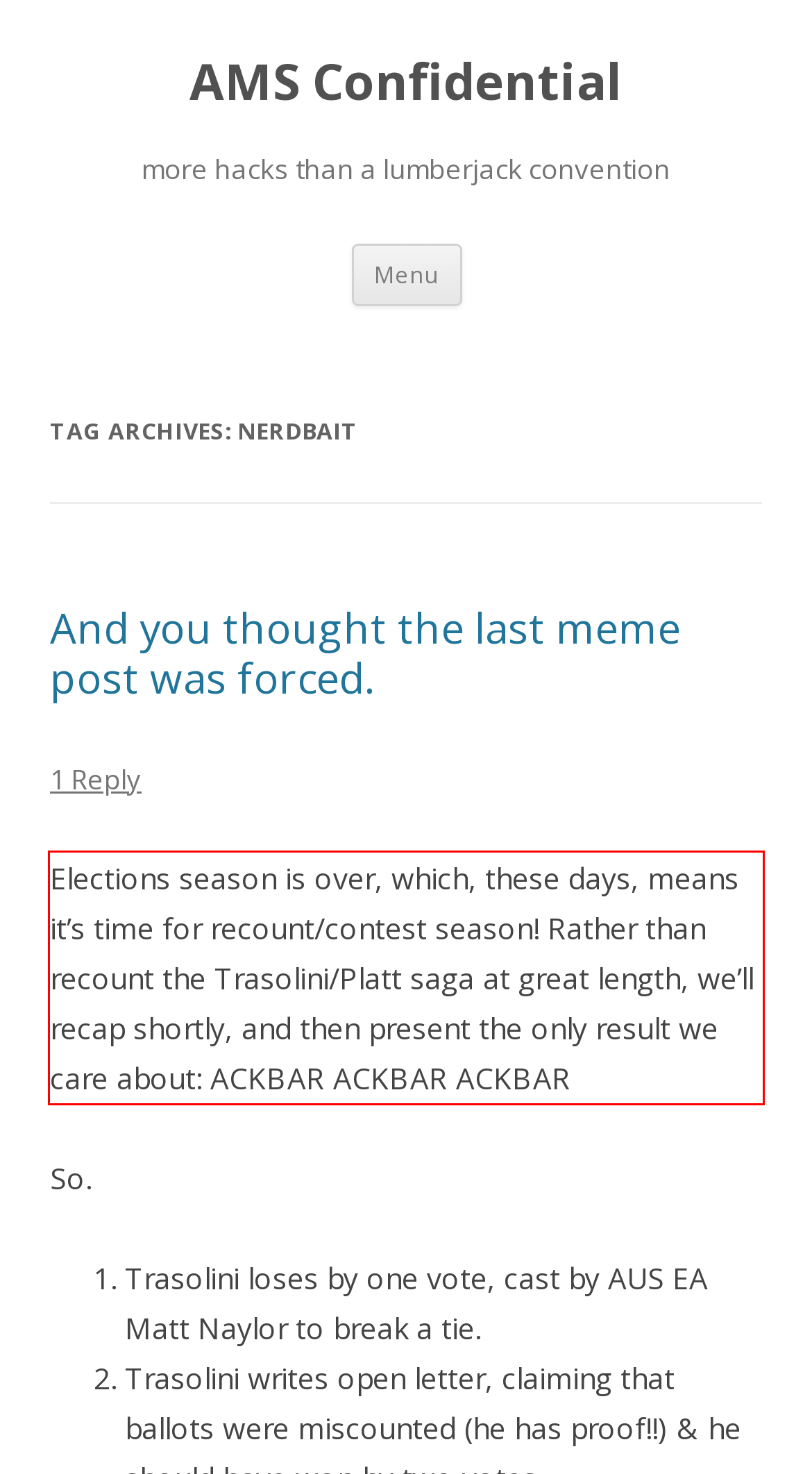Please extract the text content within the red bounding box on the webpage screenshot using OCR.

Elections season is over, which, these days, means it’s time for recount/contest season! Rather than recount the Trasolini/Platt saga at great length, we’ll recap shortly, and then present the only result we care about: ACKBAR ACKBAR ACKBAR